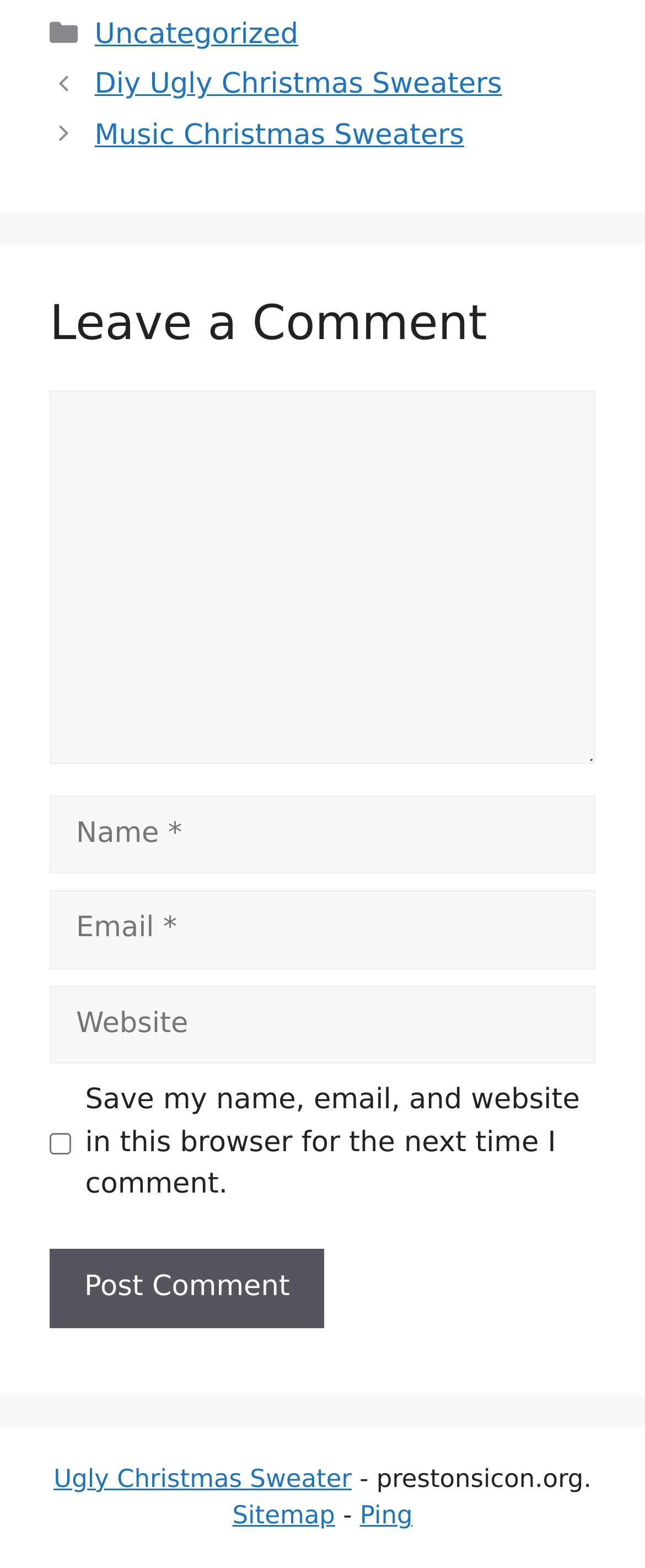Provide a brief response using a word or short phrase to this question:
What is the category of the post 'Diy Ugly Christmas Sweaters'?

Uncategorized